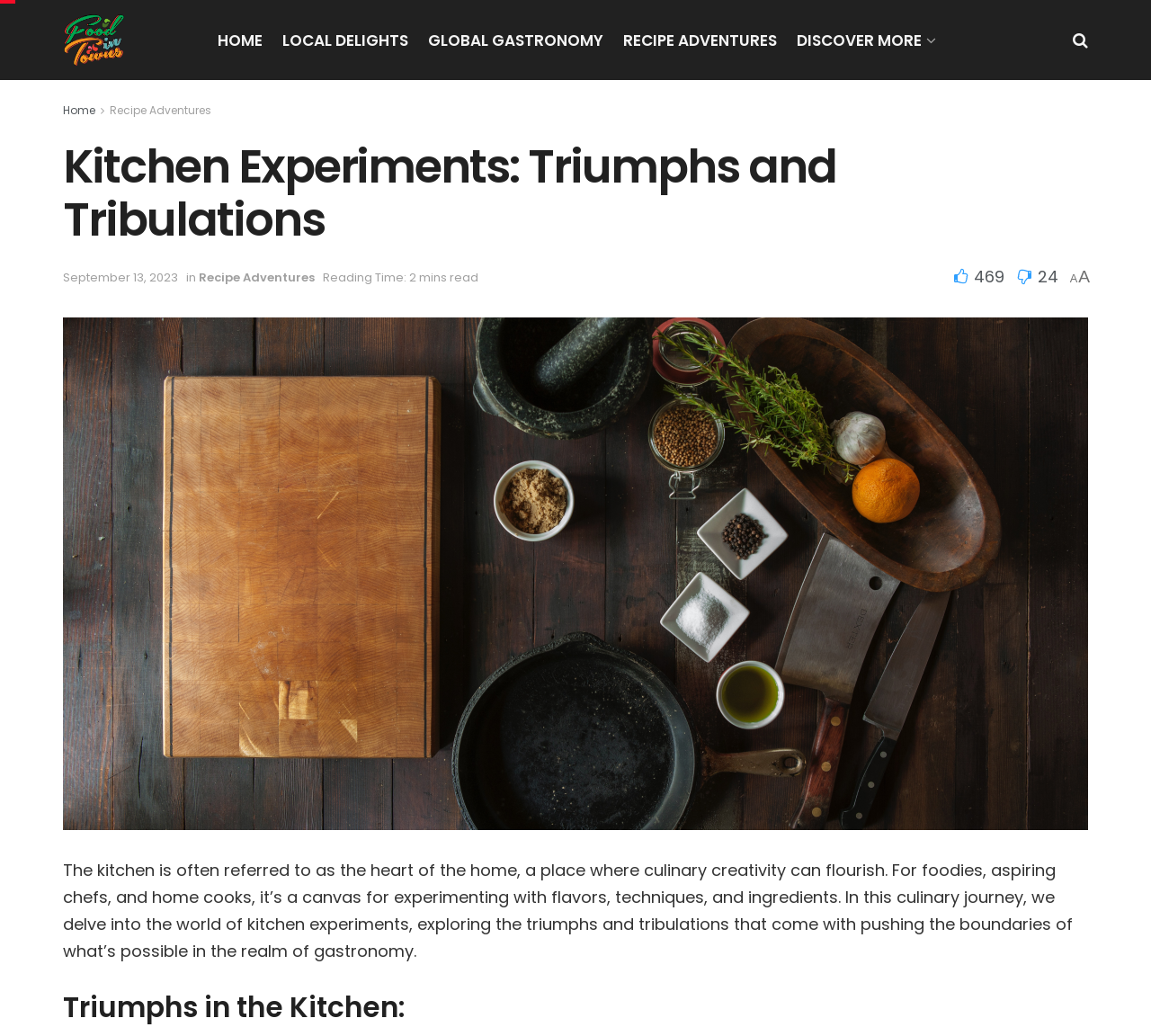Find the bounding box coordinates of the clickable area that will achieve the following instruction: "Click the SUBMIT button".

None